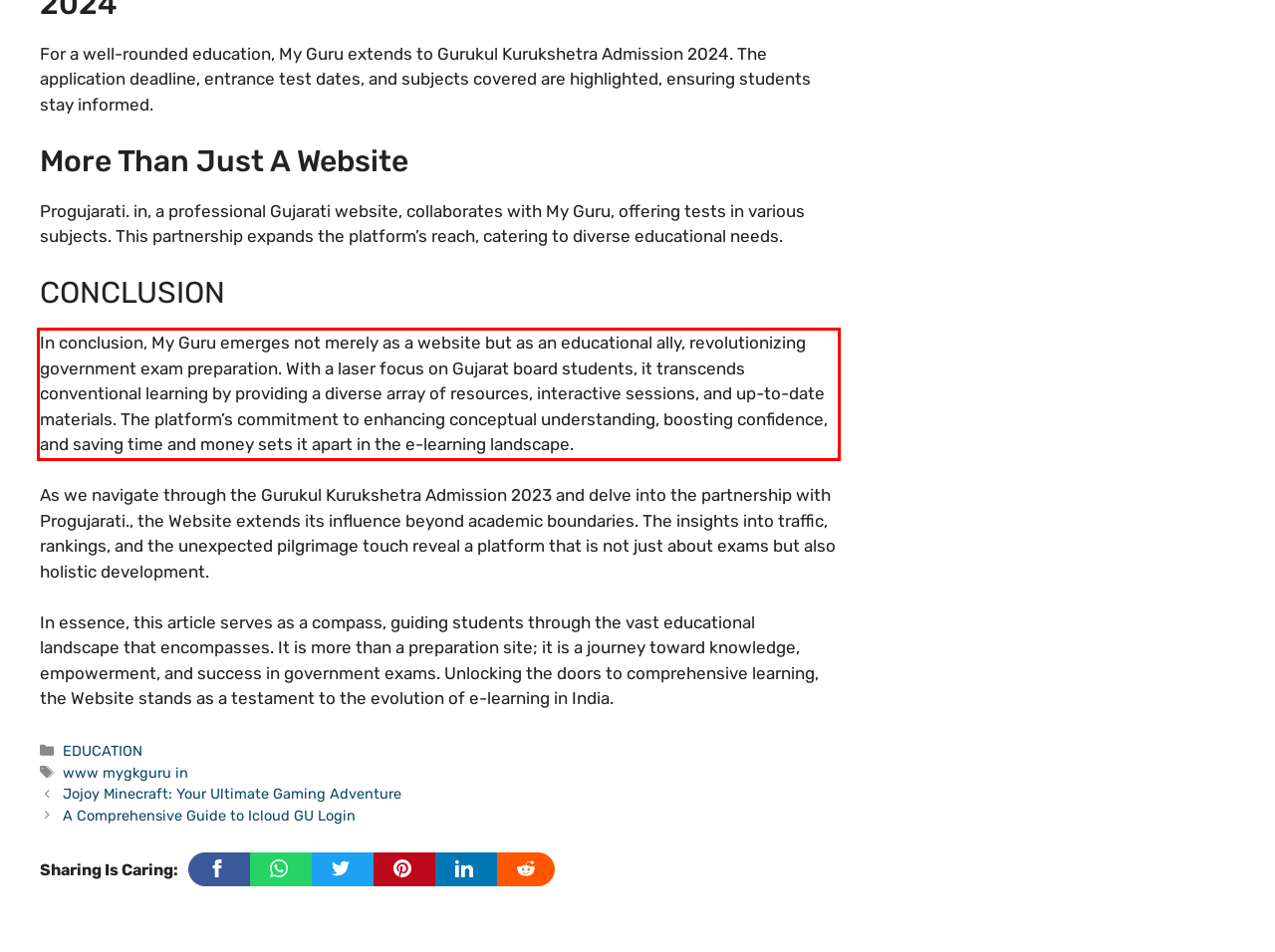Using the provided webpage screenshot, recognize the text content in the area marked by the red bounding box.

In conclusion, My Guru emerges not merely as a website but as an educational ally, revolutionizing government exam preparation. With a laser focus on Gujarat board students, it transcends conventional learning by providing a diverse array of resources, interactive sessions, and up-to-date materials. The platform’s commitment to enhancing conceptual understanding, boosting confidence, and saving time and money sets it apart in the e-learning landscape.